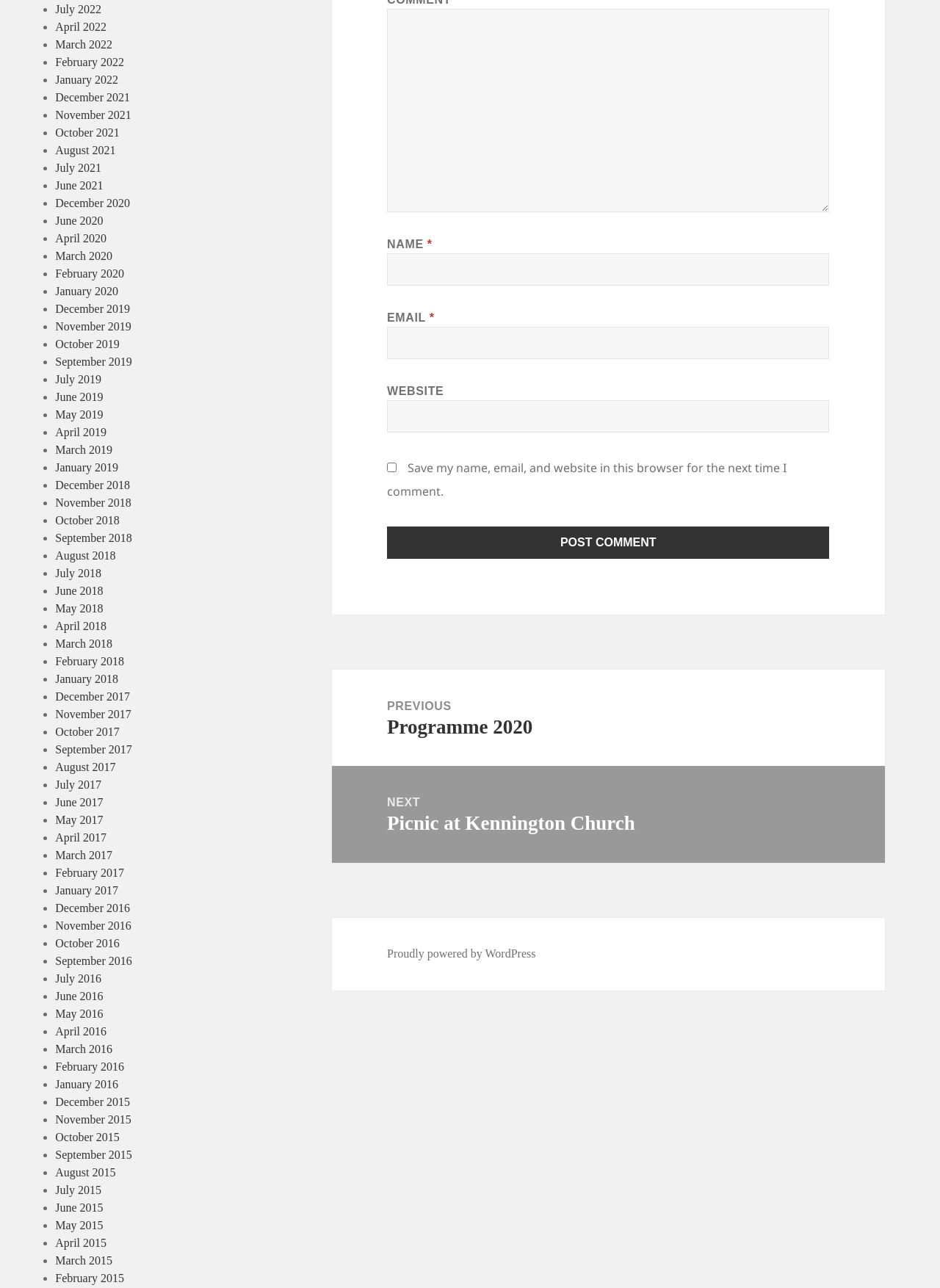Please mark the bounding box coordinates of the area that should be clicked to carry out the instruction: "View December 2021".

[0.059, 0.07, 0.138, 0.08]